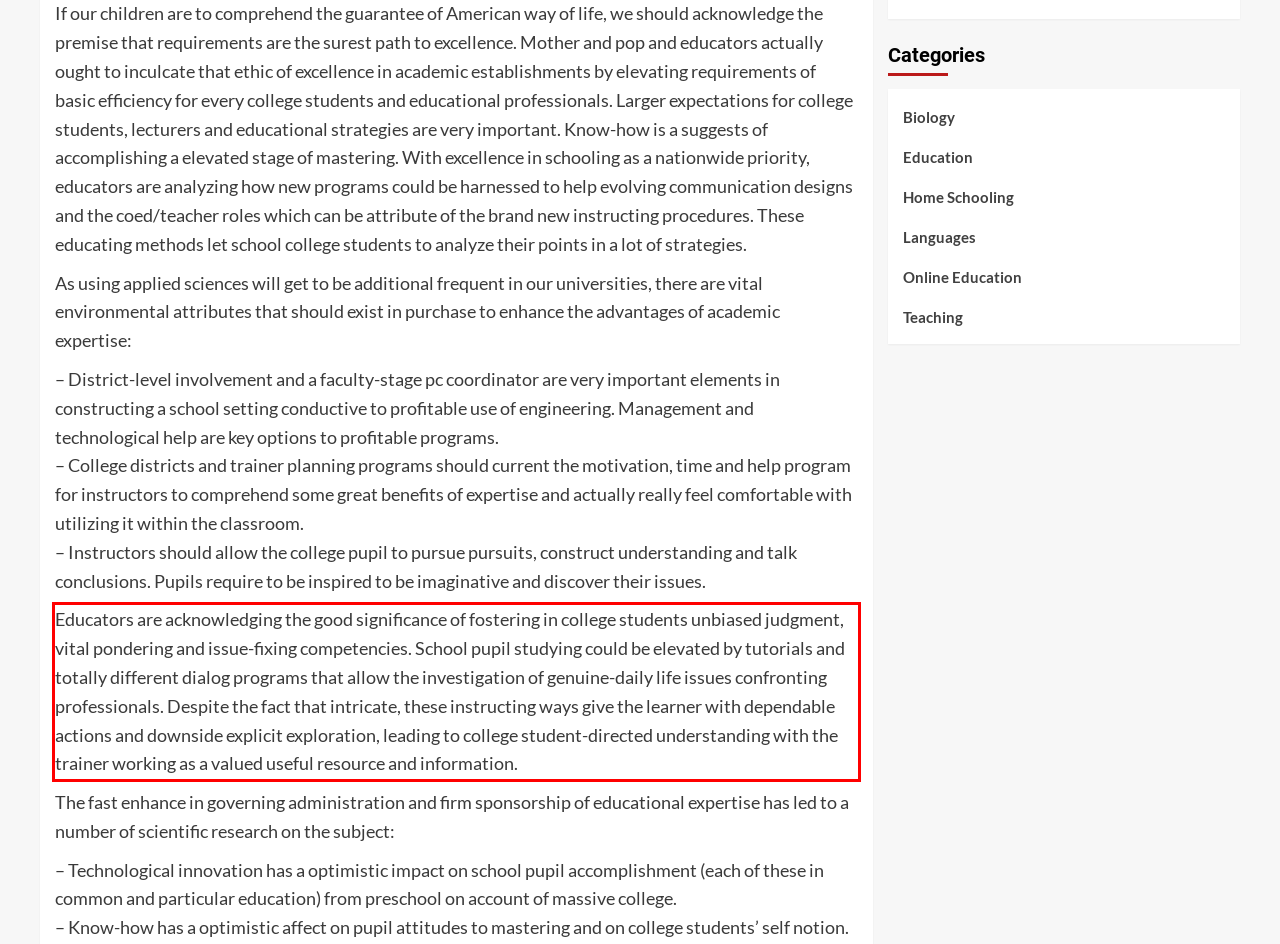Within the screenshot of the webpage, there is a red rectangle. Please recognize and generate the text content inside this red bounding box.

Educators are acknowledging the good significance of fostering in college students unbiased judgment, vital pondering and issue-fixing competencies. School pupil studying could be elevated by tutorials and totally different dialog programs that allow the investigation of genuine-daily life issues confronting professionals. Despite the fact that intricate, these instructing ways give the learner with dependable actions and downside explicit exploration, leading to college student-directed understanding with the trainer working as a valued useful resource and information.